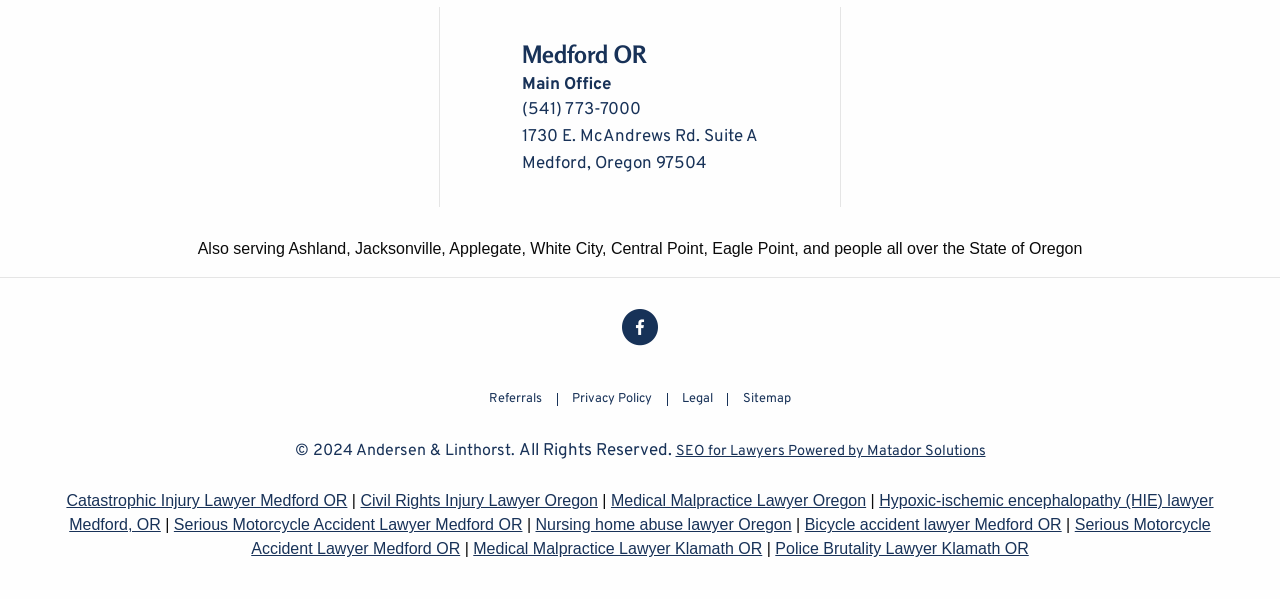What is the phone number of the main office?
Using the image as a reference, give a one-word or short phrase answer.

(541) 773-7000